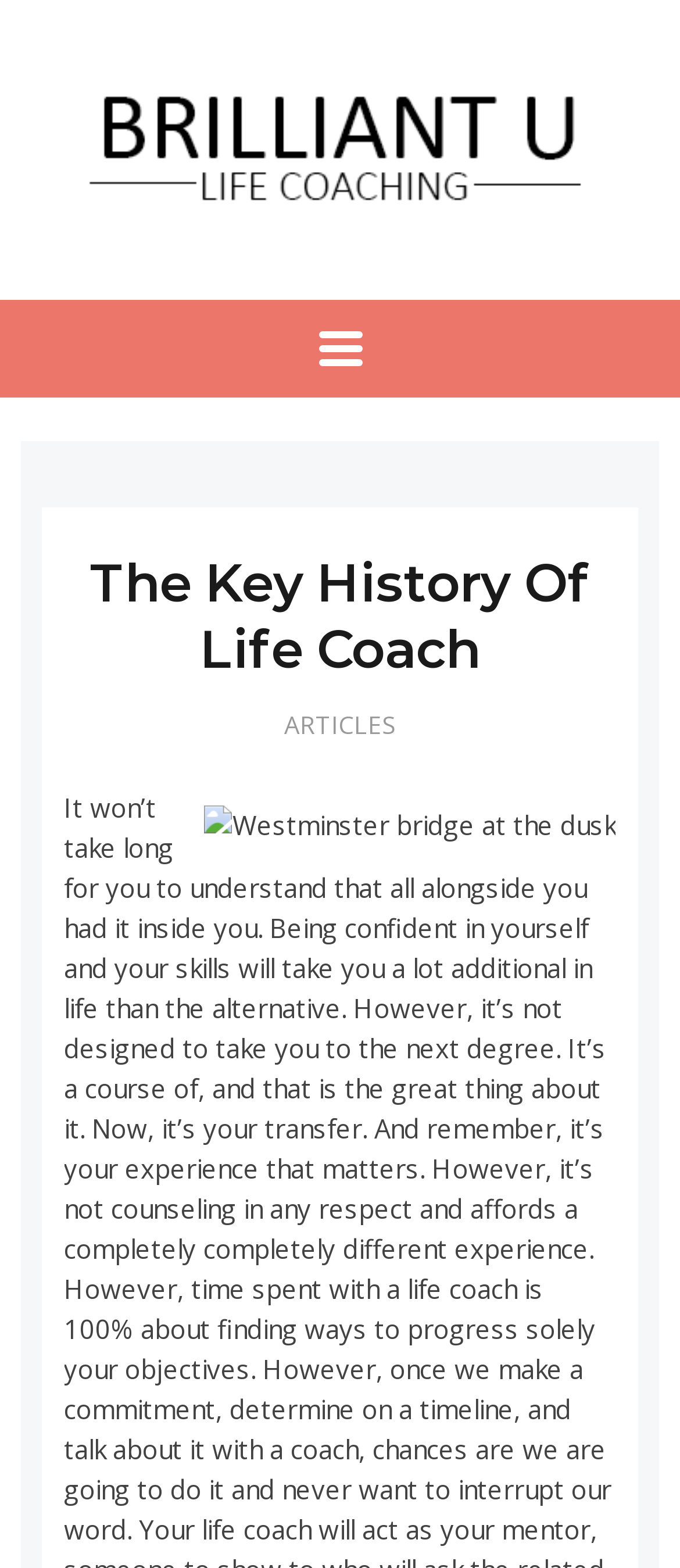Describe every aspect of the webpage in a detailed manner.

The webpage is about "The Key History Of Life Coach" by Brilliant U Life Coach. At the top left, there is a link and an image, both with the same name "Brilliant U Life Coach", which suggests that it might be a logo or a brand identifier. 

To the right of the logo, there is a button labeled "MENU". When clicked, it reveals a heading that reiterates the title "The Key History Of Life Coach". Below the button, there is a table layout with a link labeled "ARTICLES". 

On the right side of the page, there is a prominent image of Westminster bridge at dusk, which takes up a significant portion of the screen. The image is positioned below the logo and the menu button, and above the table layout with the "ARTICLES" link. 

The webpage seems to be setting the tone for a motivational or inspirational content, as hinted by the meta description, which encourages readers to be confident in themselves and their skills.